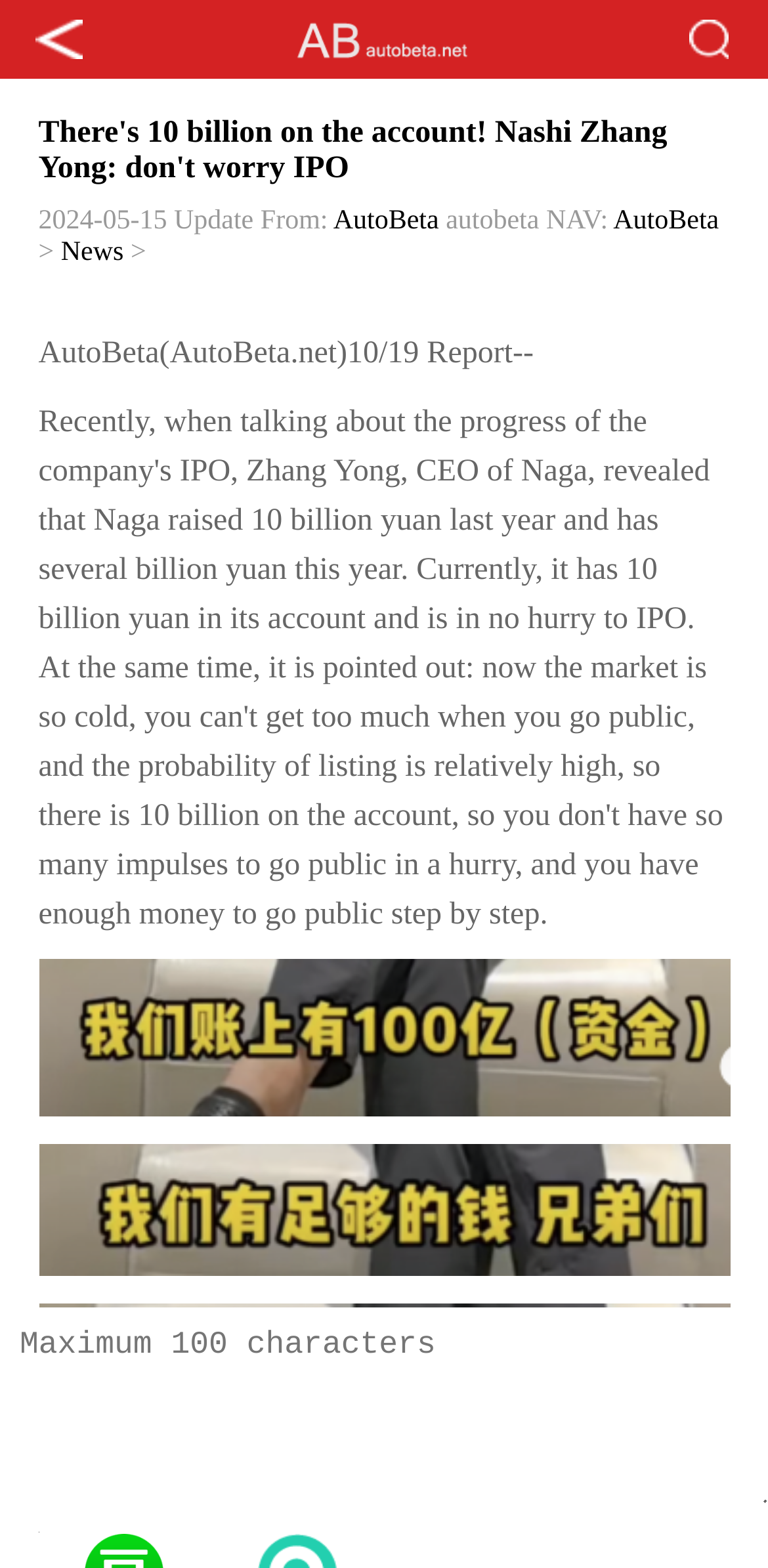Using the provided element description: "placeholder="Maximum 100 characters"", identify the bounding box coordinates. The coordinates should be four floats between 0 and 1 in the order [left, top, right, bottom].

[0.0, 0.834, 1.0, 0.959]